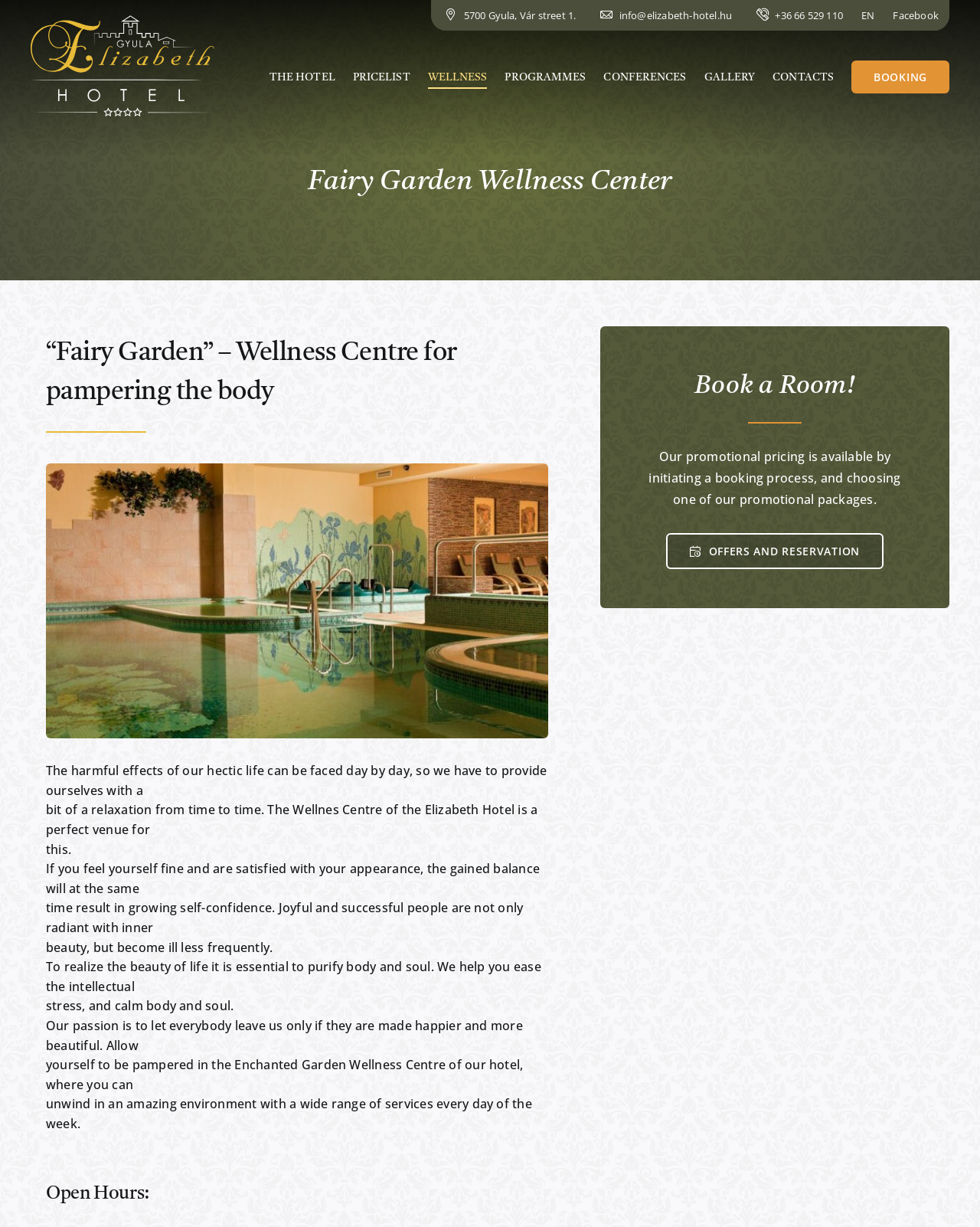Please determine the bounding box coordinates of the section I need to click to accomplish this instruction: "Click the 'THE HOTEL' link".

[0.275, 0.053, 0.342, 0.072]